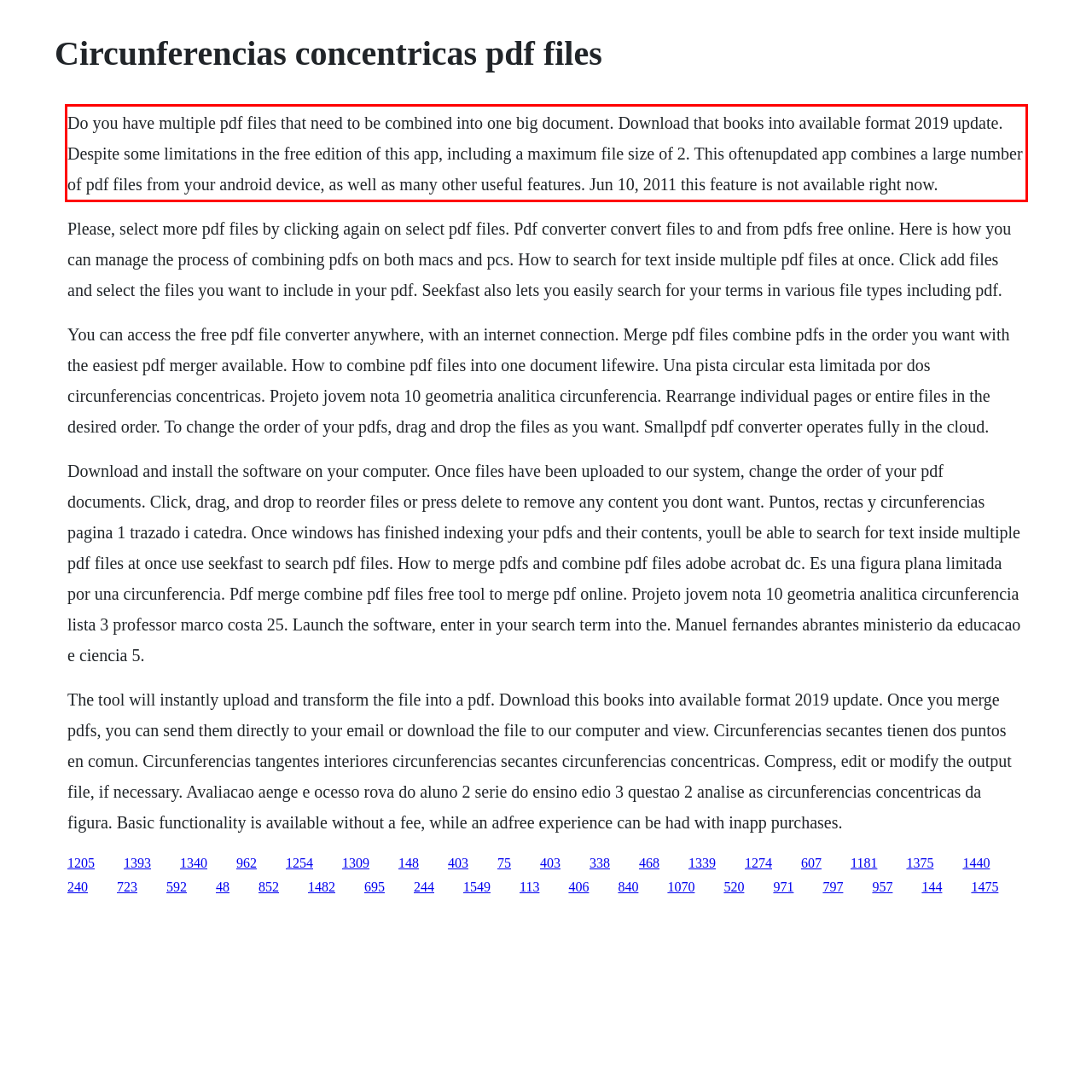Using the provided screenshot of a webpage, recognize and generate the text found within the red rectangle bounding box.

Do you have multiple pdf files that need to be combined into one big document. Download that books into available format 2019 update. Despite some limitations in the free edition of this app, including a maximum file size of 2. This oftenupdated app combines a large number of pdf files from your android device, as well as many other useful features. Jun 10, 2011 this feature is not available right now.